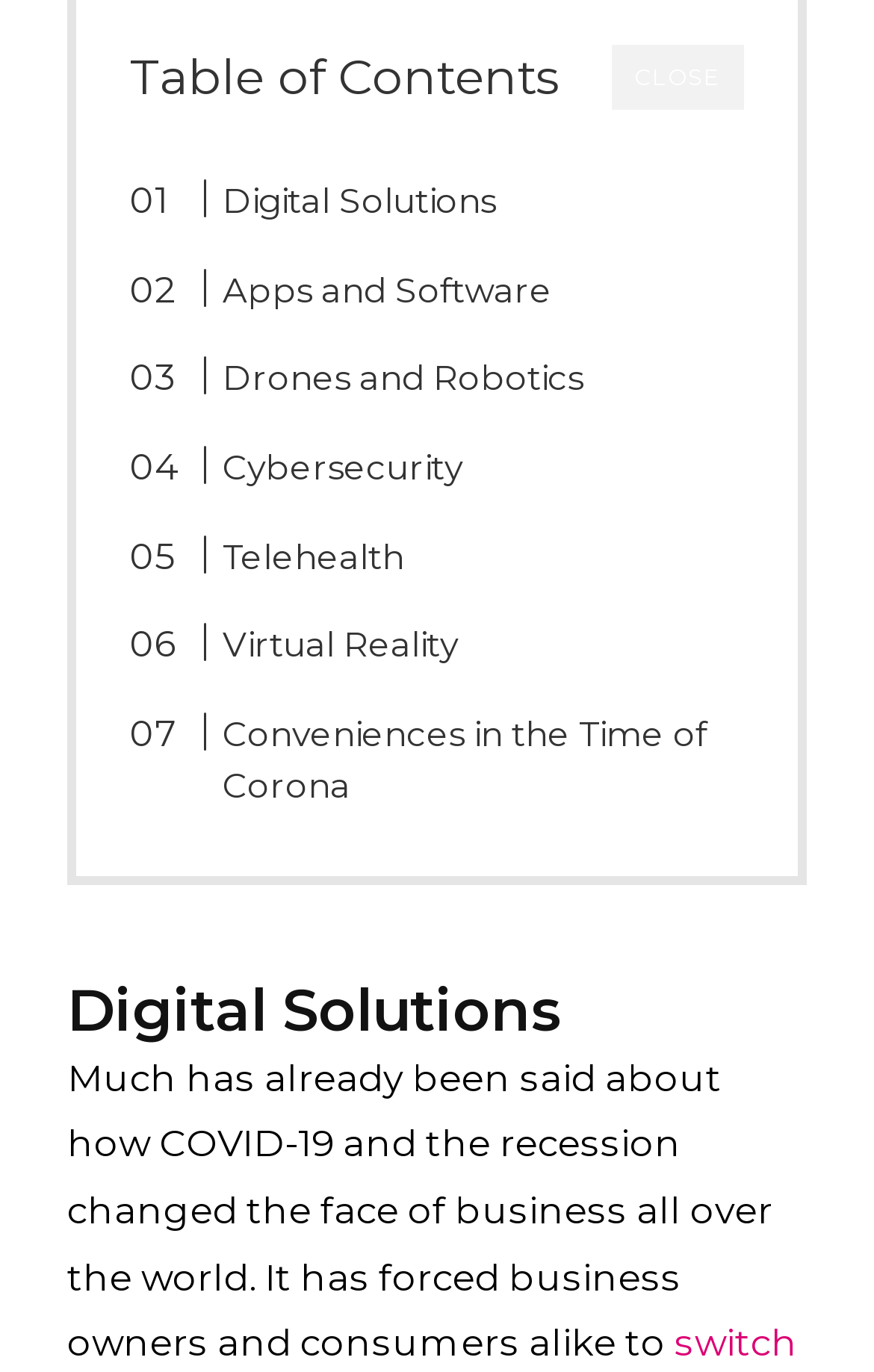Show the bounding box coordinates for the element that needs to be clicked to execute the following instruction: "learn about Virtual Reality". Provide the coordinates in the form of four float numbers between 0 and 1, i.e., [left, top, right, bottom].

[0.202, 0.451, 0.524, 0.489]